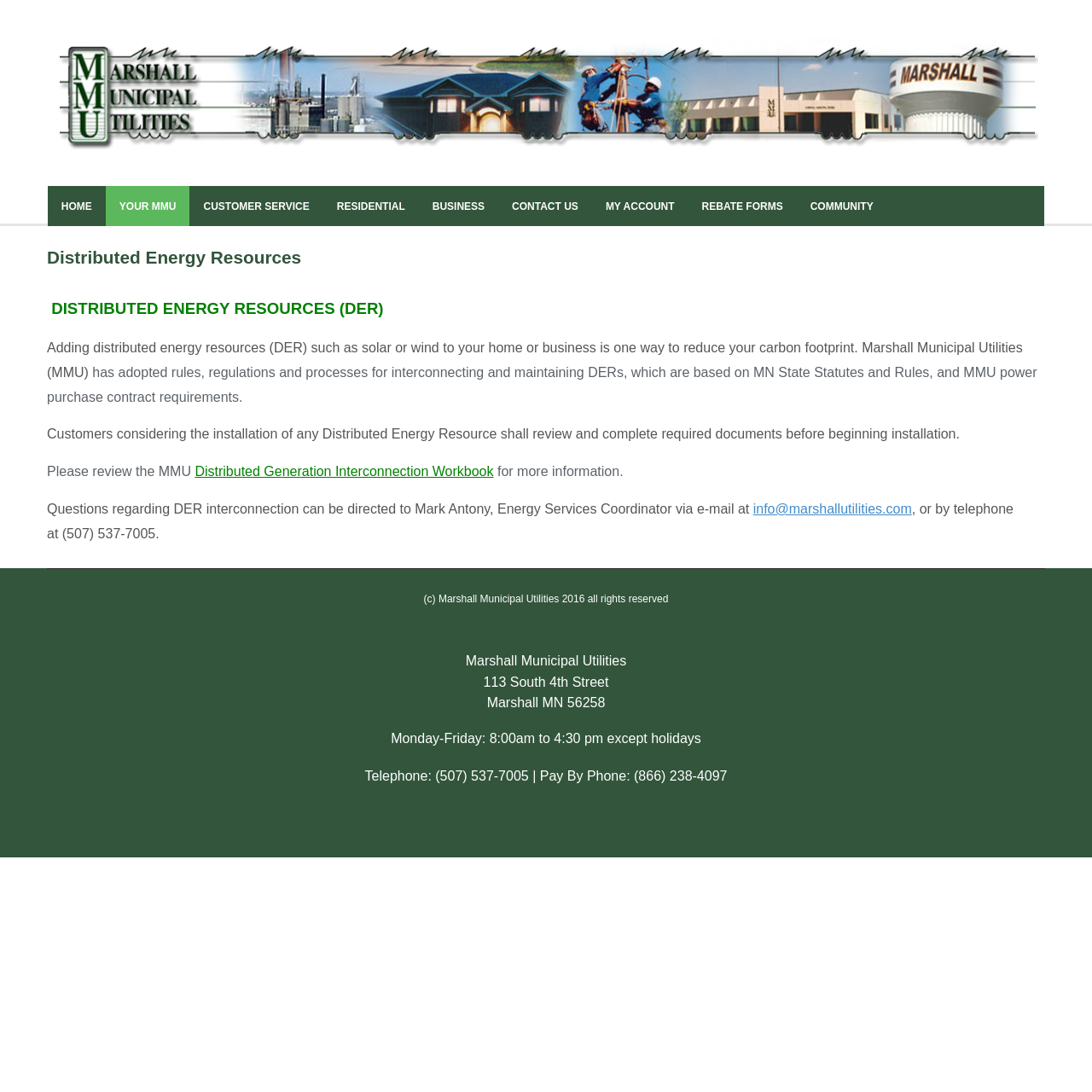Please provide a one-word or phrase answer to the question: 
What is the purpose of Distributed Energy Resources?

Reduce carbon footprint